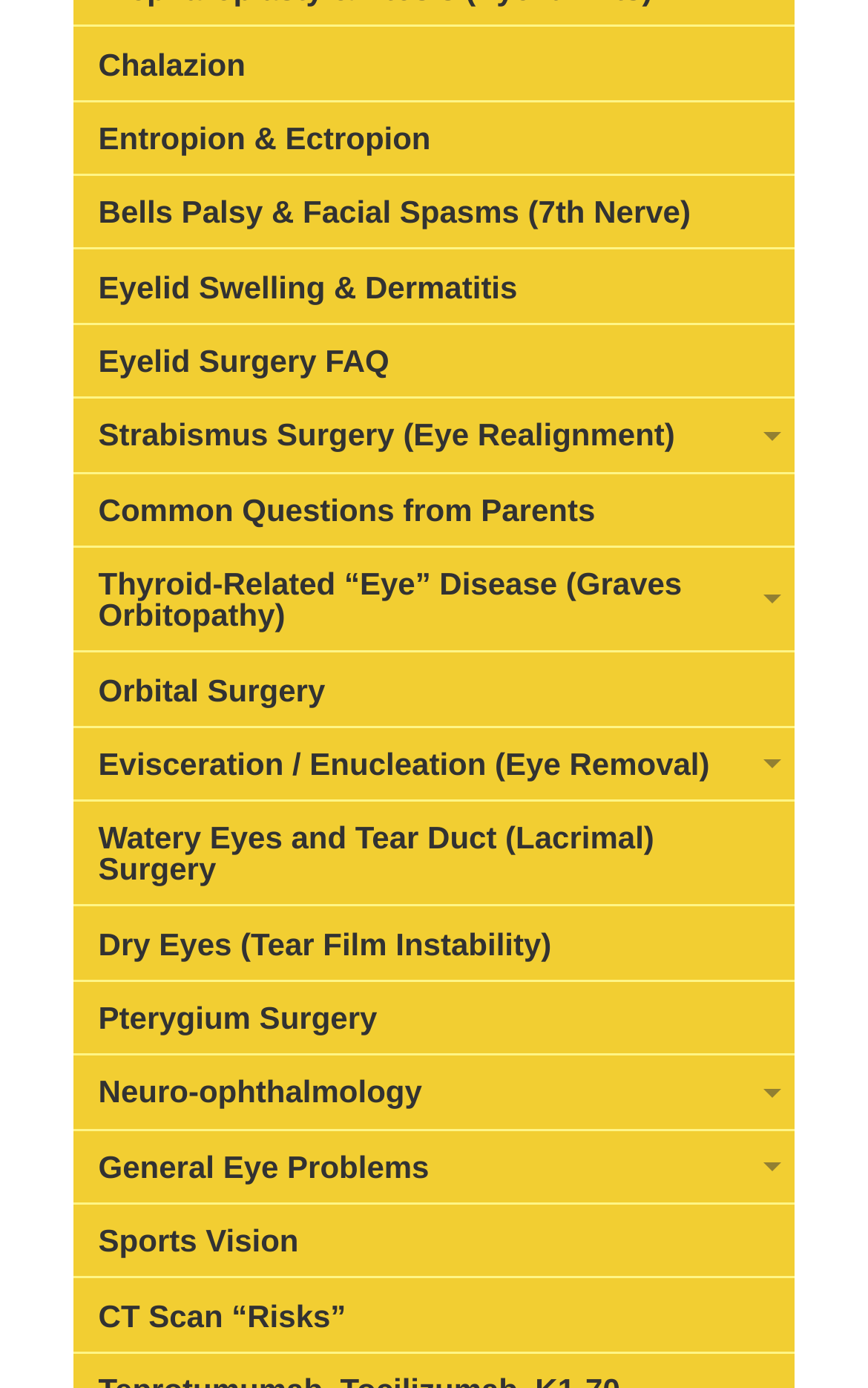Please locate the bounding box coordinates for the element that should be clicked to achieve the following instruction: "Learn about Web Resources". Ensure the coordinates are given as four float numbers between 0 and 1, i.e., [left, top, right, bottom].

None